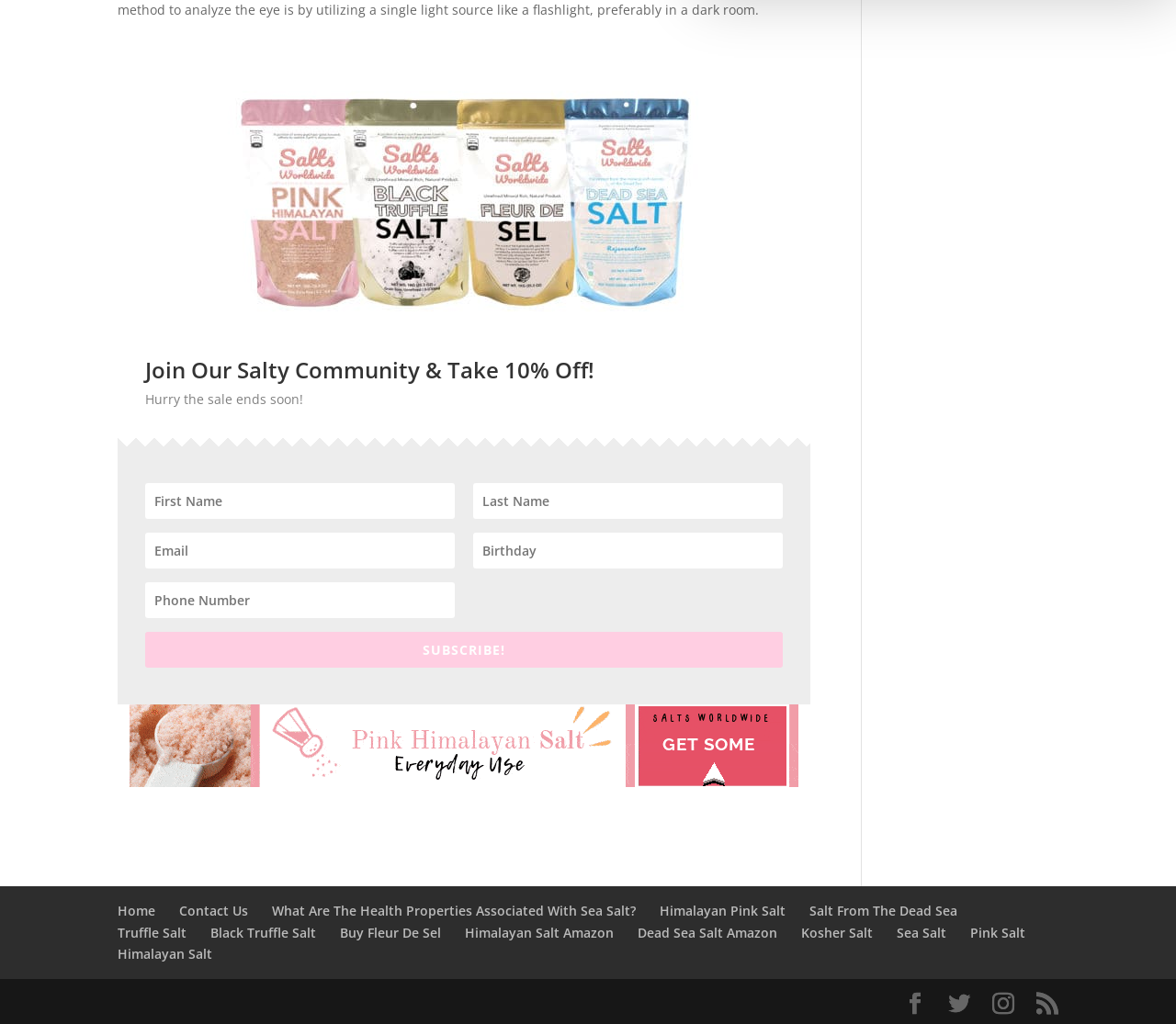What is the discount offered for joining the community?
Please answer the question with a single word or phrase, referencing the image.

10% Off